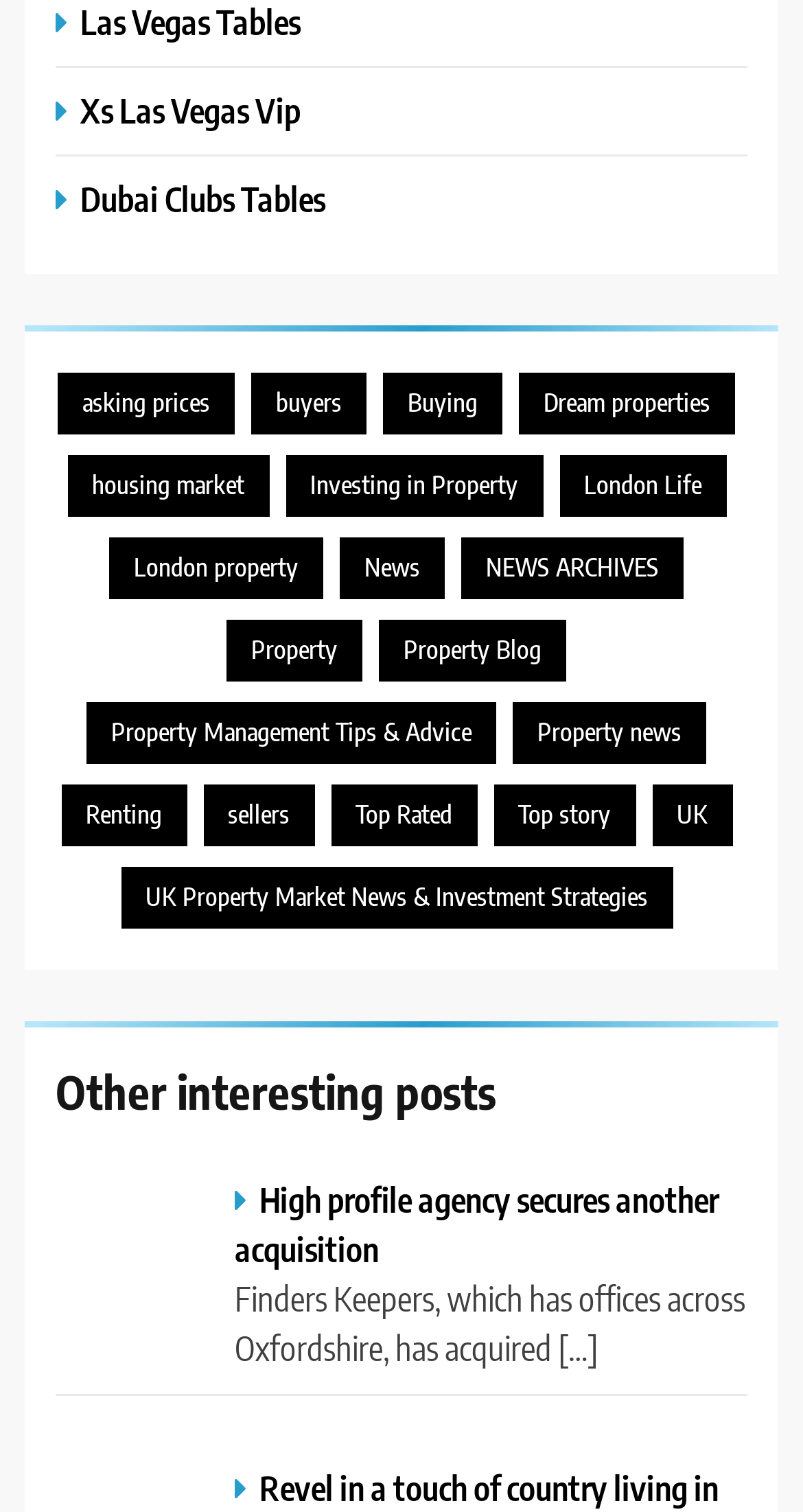How many links are there on the webpage?
Use the screenshot to answer the question with a single word or phrase.

27